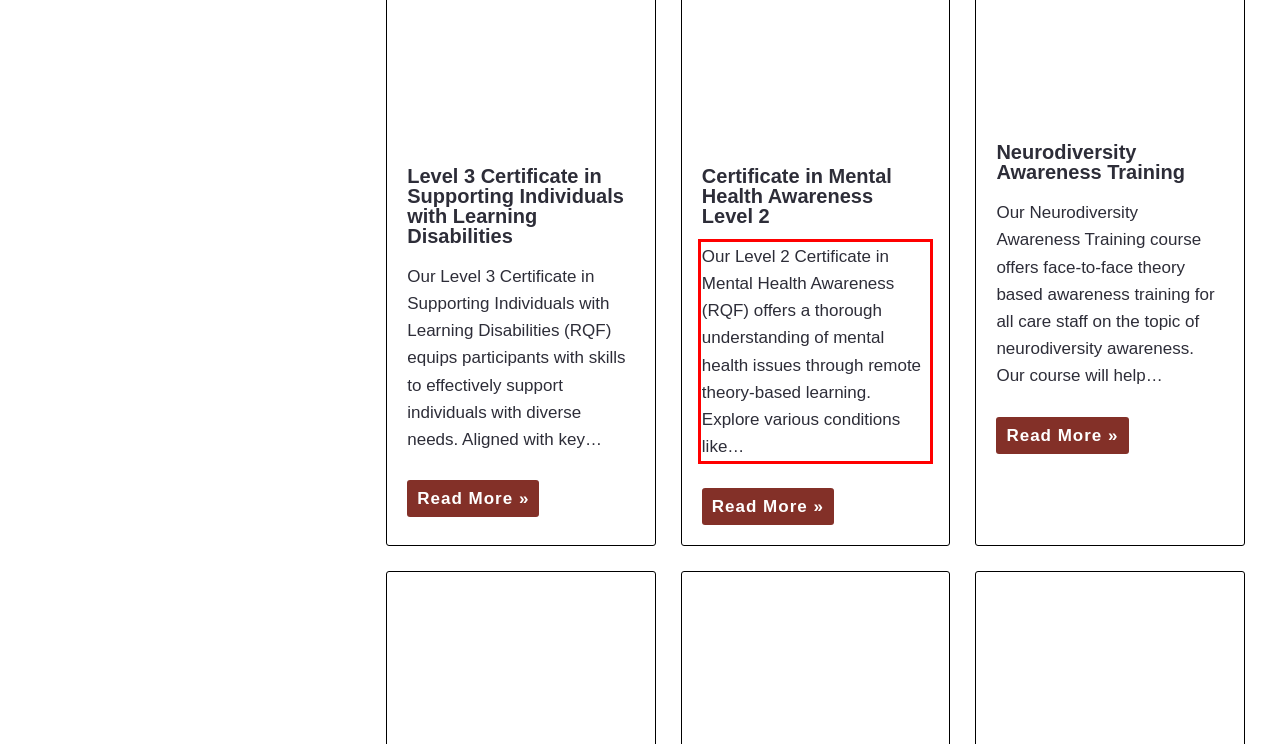Using the provided screenshot of a webpage, recognize and generate the text found within the red rectangle bounding box.

Our Level 2 Certificate in Mental Health Awareness (RQF) offers a thorough understanding of mental health issues through remote theory-based learning. Explore various conditions like…